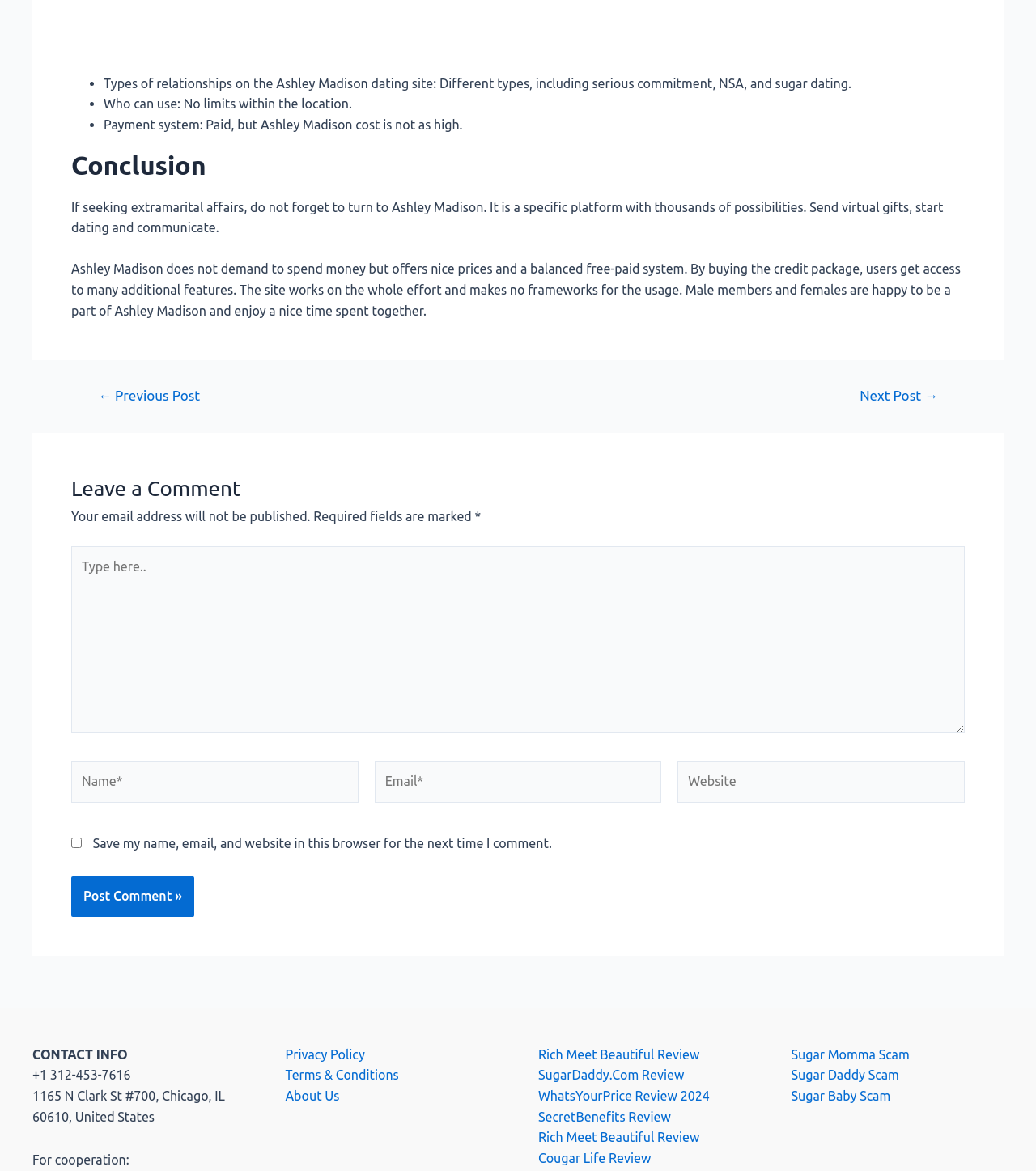Locate the bounding box coordinates of the area you need to click to fulfill this instruction: 'Click the 'Post Comment »' button'. The coordinates must be in the form of four float numbers ranging from 0 to 1: [left, top, right, bottom].

[0.069, 0.749, 0.187, 0.783]